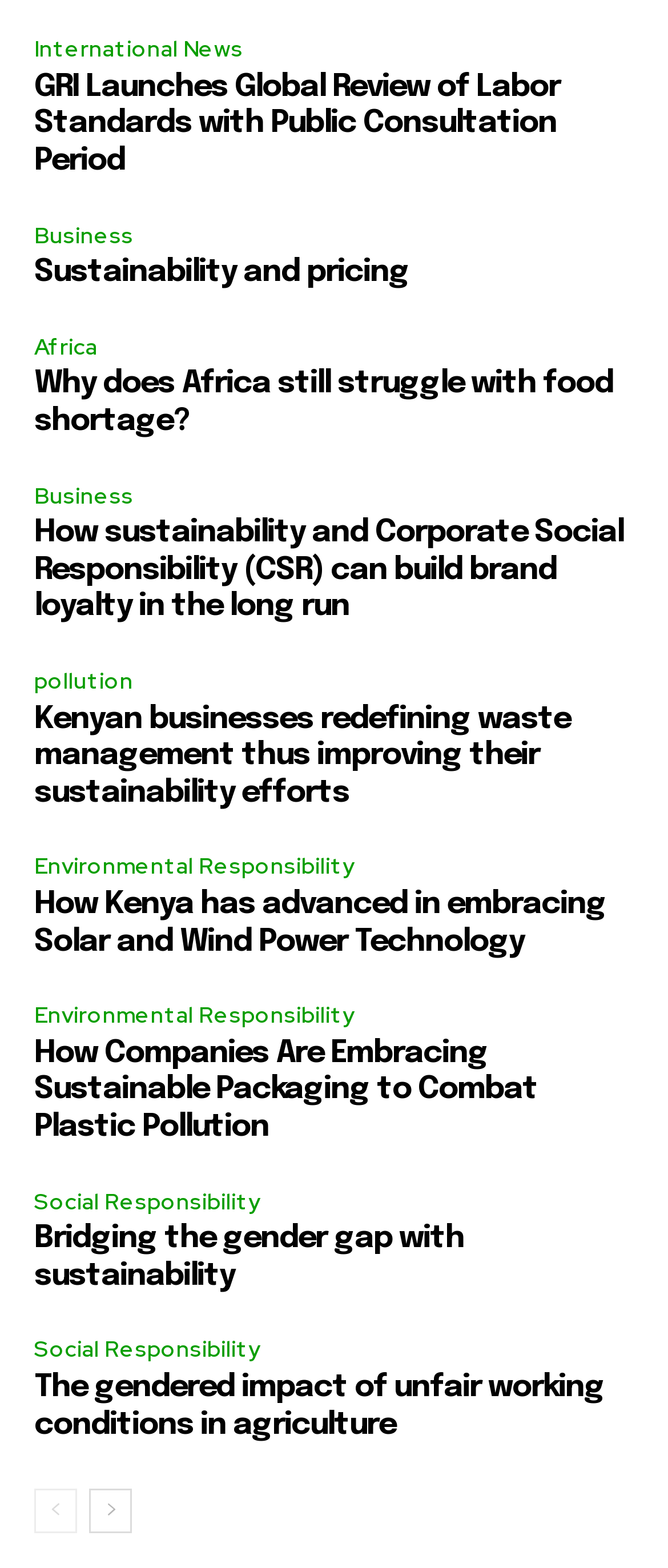Determine the bounding box coordinates in the format (top-left x, top-left y, bottom-right x, bottom-right y). Ensure all values are floating point numbers between 0 and 1. Identify the bounding box of the UI element described by: Sustainability and pricing

[0.051, 0.164, 0.613, 0.184]